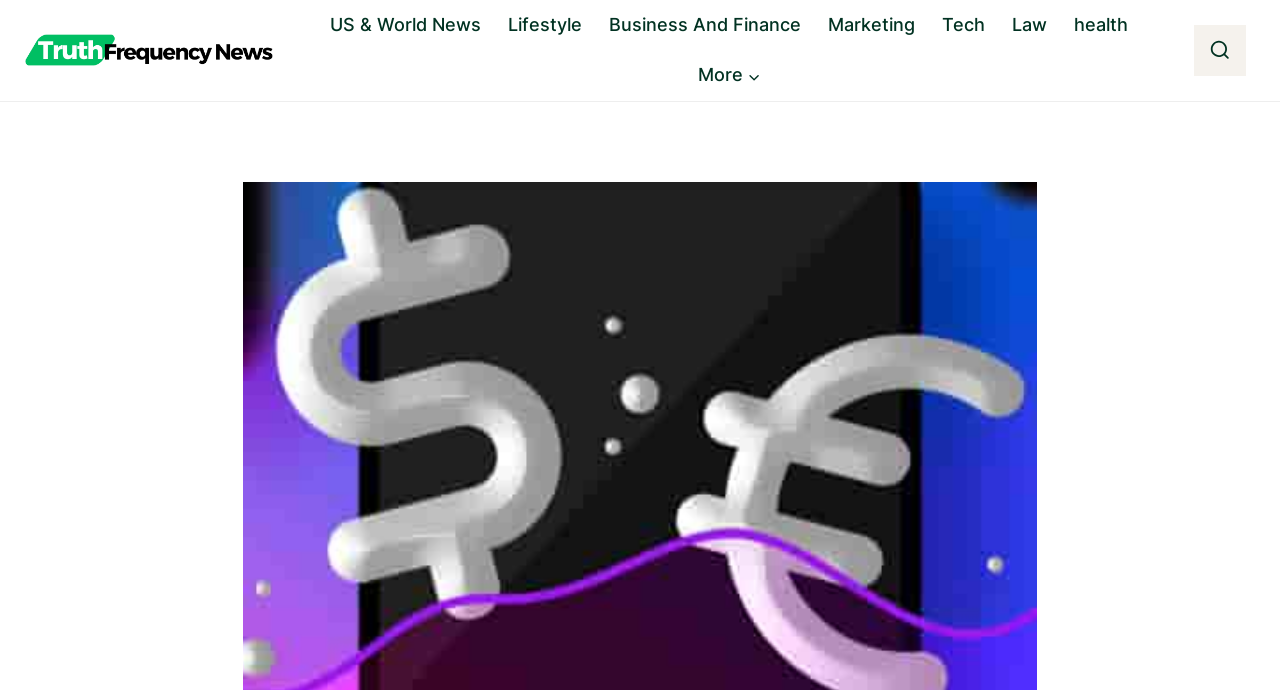Determine the bounding box coordinates of the element that should be clicked to execute the following command: "open child menu of More".

[0.583, 0.073, 0.596, 0.146]